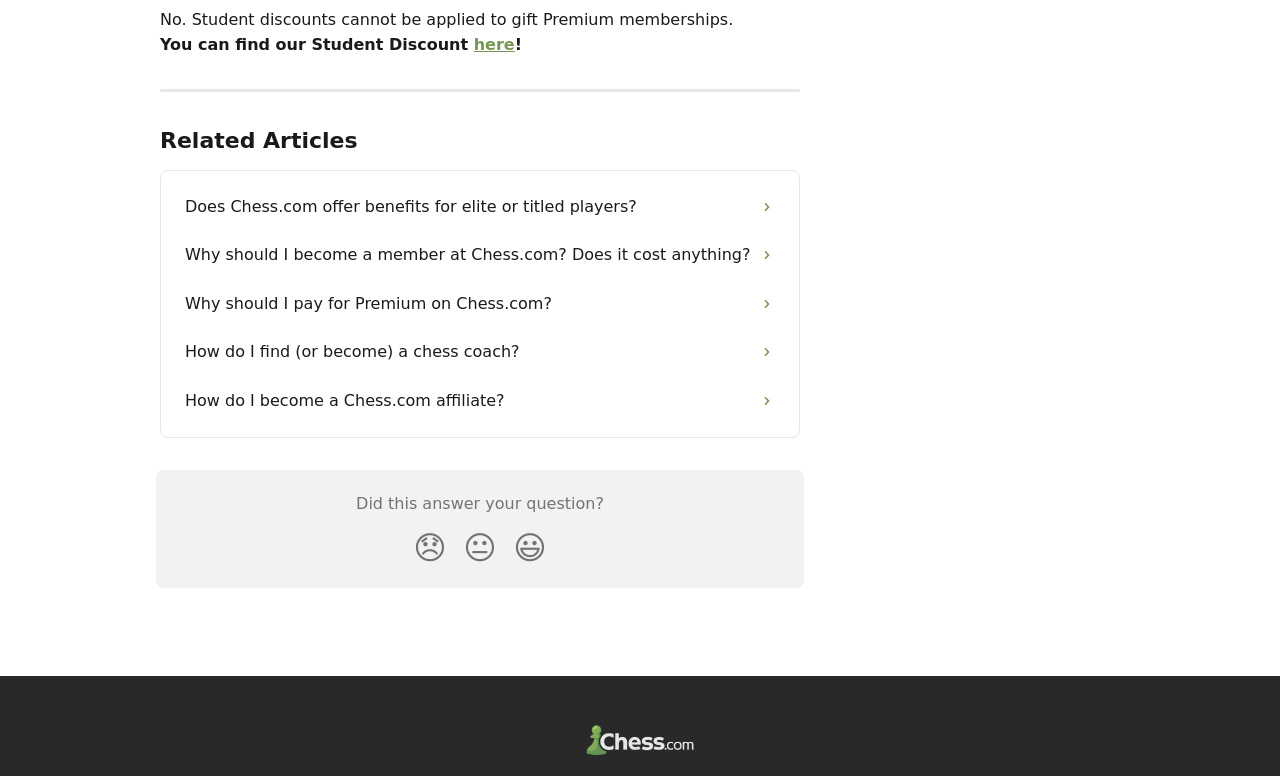Identify the bounding box for the UI element that is described as follows: "😞".

[0.316, 0.671, 0.355, 0.742]